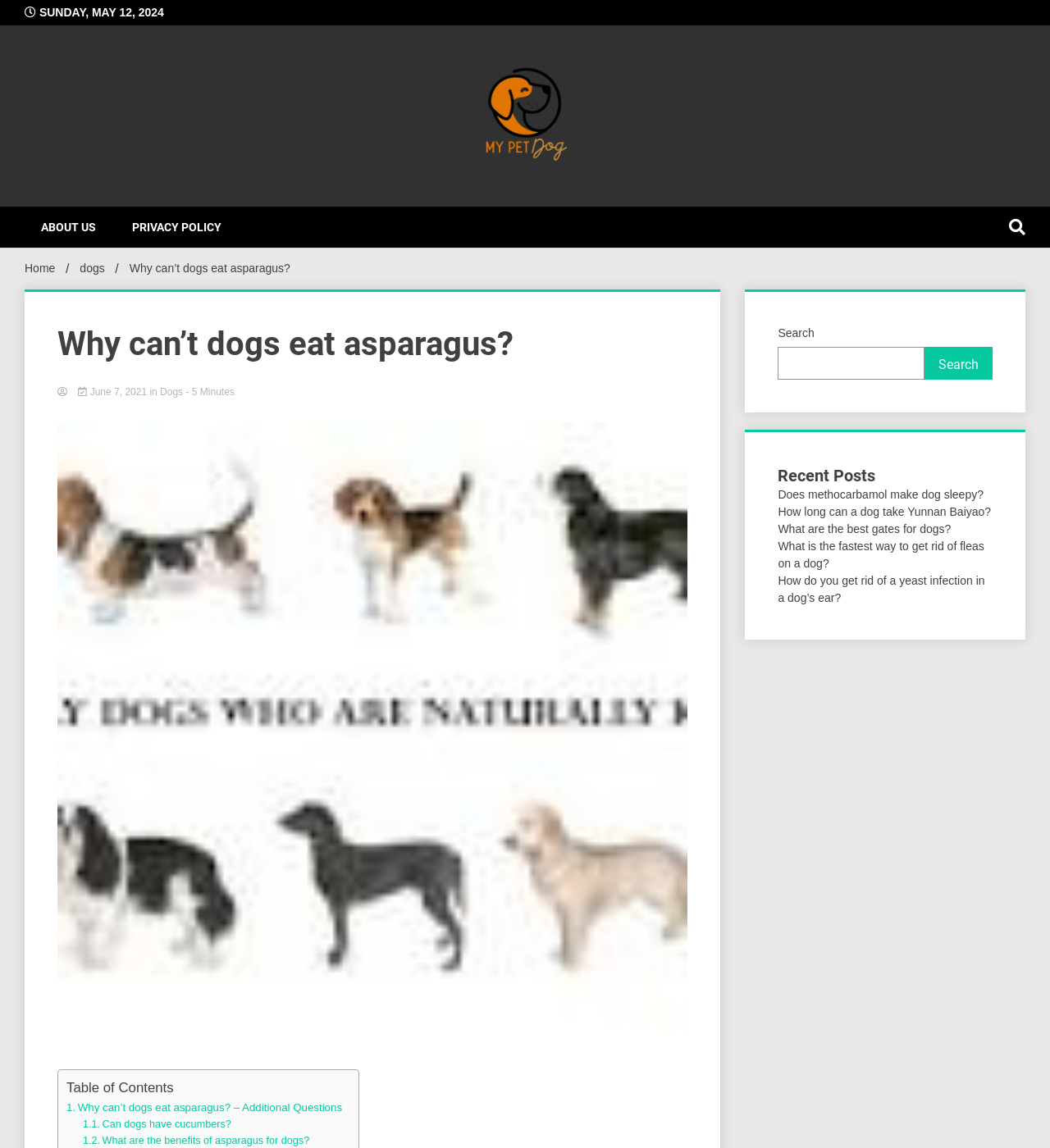What is the estimated reading time of the article?
Please use the visual content to give a single word or phrase answer.

5 Minutes